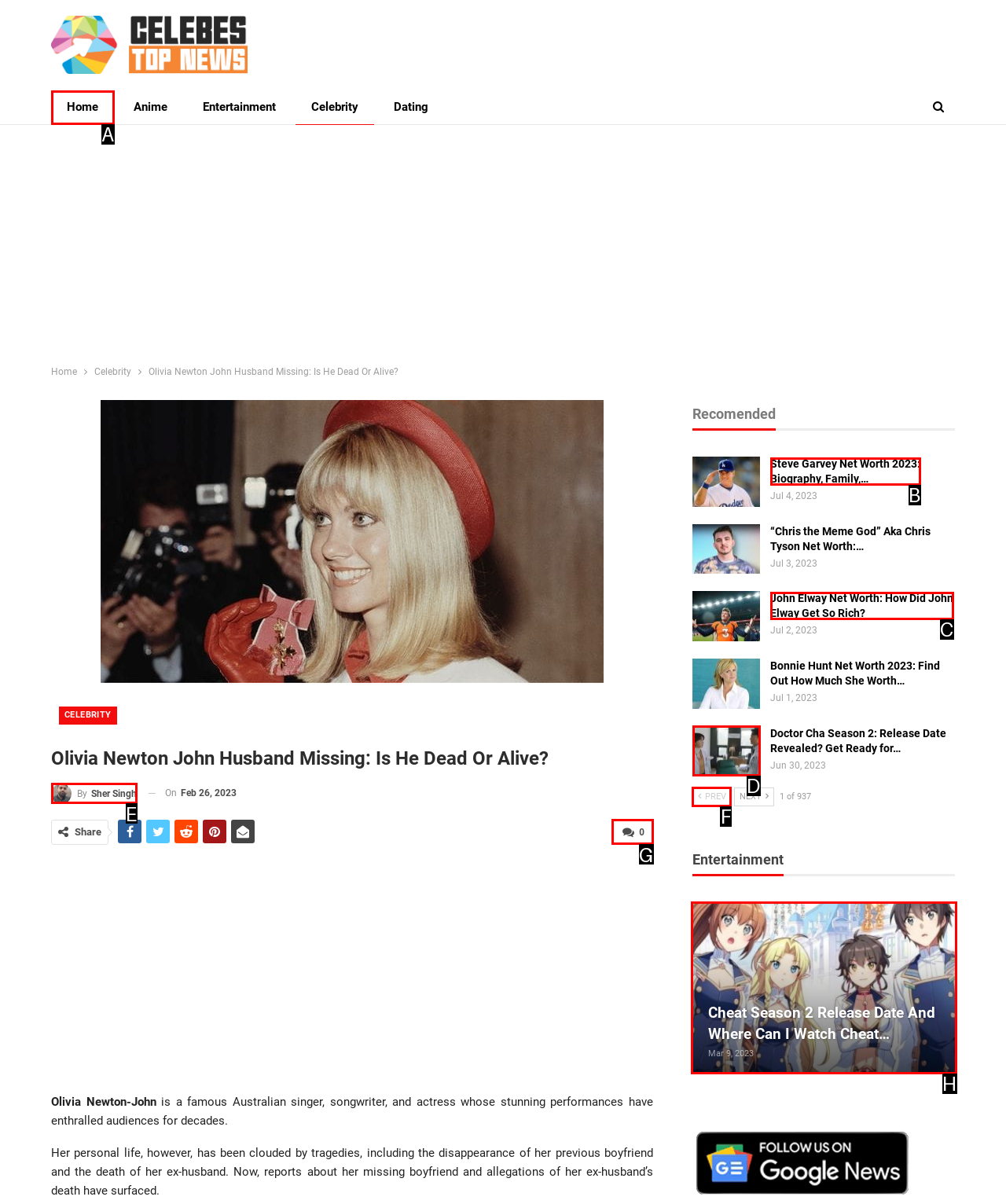Choose the HTML element that needs to be clicked for the given task: Go to the previous page Respond by giving the letter of the chosen option.

F